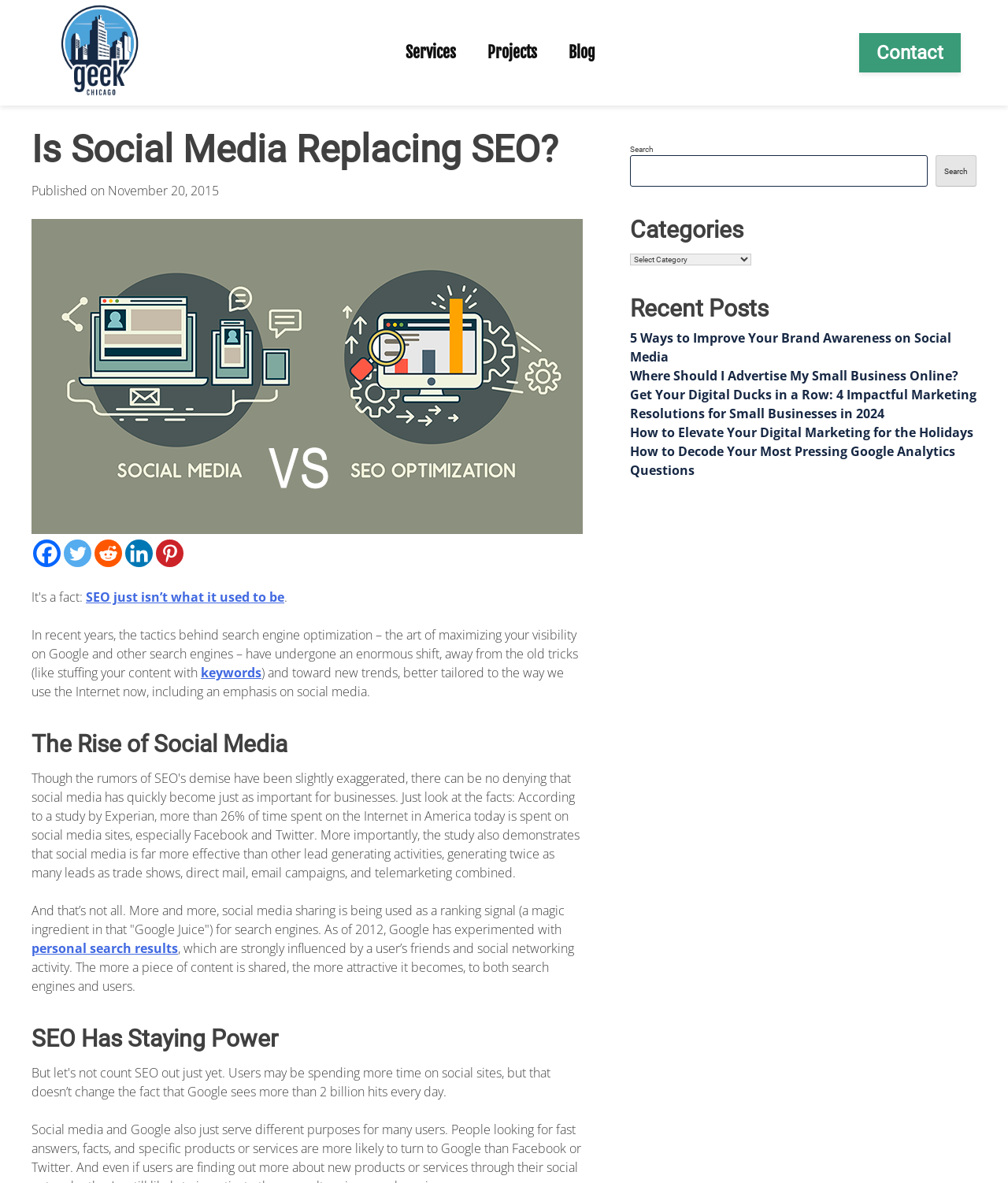What is the topic of the blog post?
Based on the image, give a one-word or short phrase answer.

SEO and social media